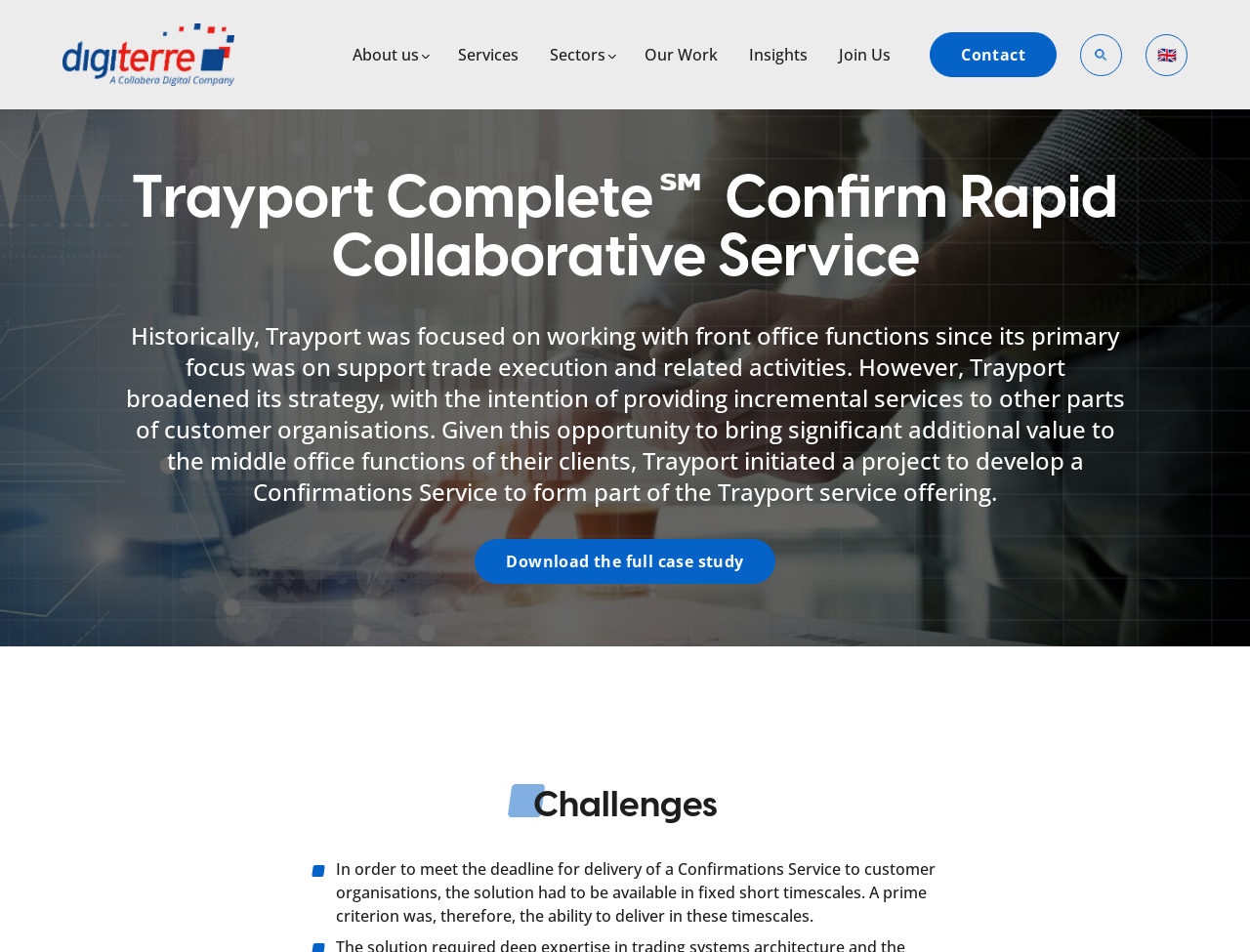Generate a comprehensive description of the webpage content.

The webpage is about Trayport's Confirmations Service, a project aimed at delivering significant additional value to middle office functions. At the top, there is a heading that reads "Trayport Complete℠ Confirm Rapid Collaborative Service" and a link to "Real time software engineering solution providers". Below this, there are several links to different sections of the website, including "About us", "Our Company", "Our People", "Services", "Sectors", "Our Work", "Insights", "Join Us", and "Contact". These links are arranged horizontally across the top of the page.

To the right of the links, there are two small images. Below the links, there is a search bar with a disabled search button and a small image. Next to the search bar, there is a country select combobox.

The main content of the page is divided into two sections. The first section describes the project, stating that Trayport initiated the project to develop a Confirmations Service to deliver significant additional value to middle office functions. This section also mentions that Trayport broadened its strategy to provide incremental services to other parts of customer organisations.

The second section is headed "Challenges" and describes the challenges faced in delivering the Confirmations Service, including the need to meet a short deadline. There is also a link to download the full case study.

Throughout the page, there are several images, but they do not contain any descriptive text.